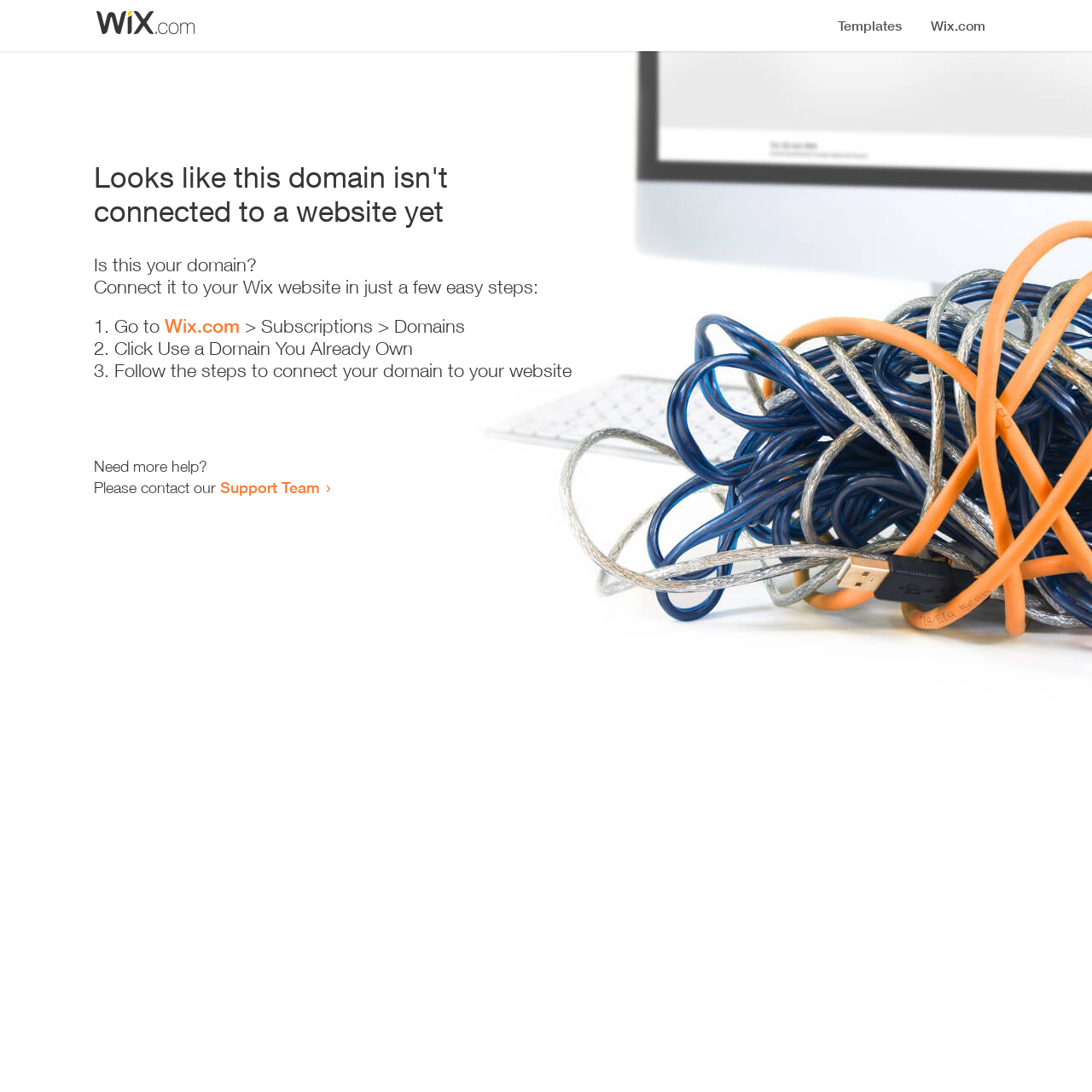What is the principal heading displayed on the webpage?

Looks like this domain isn't
connected to a website yet